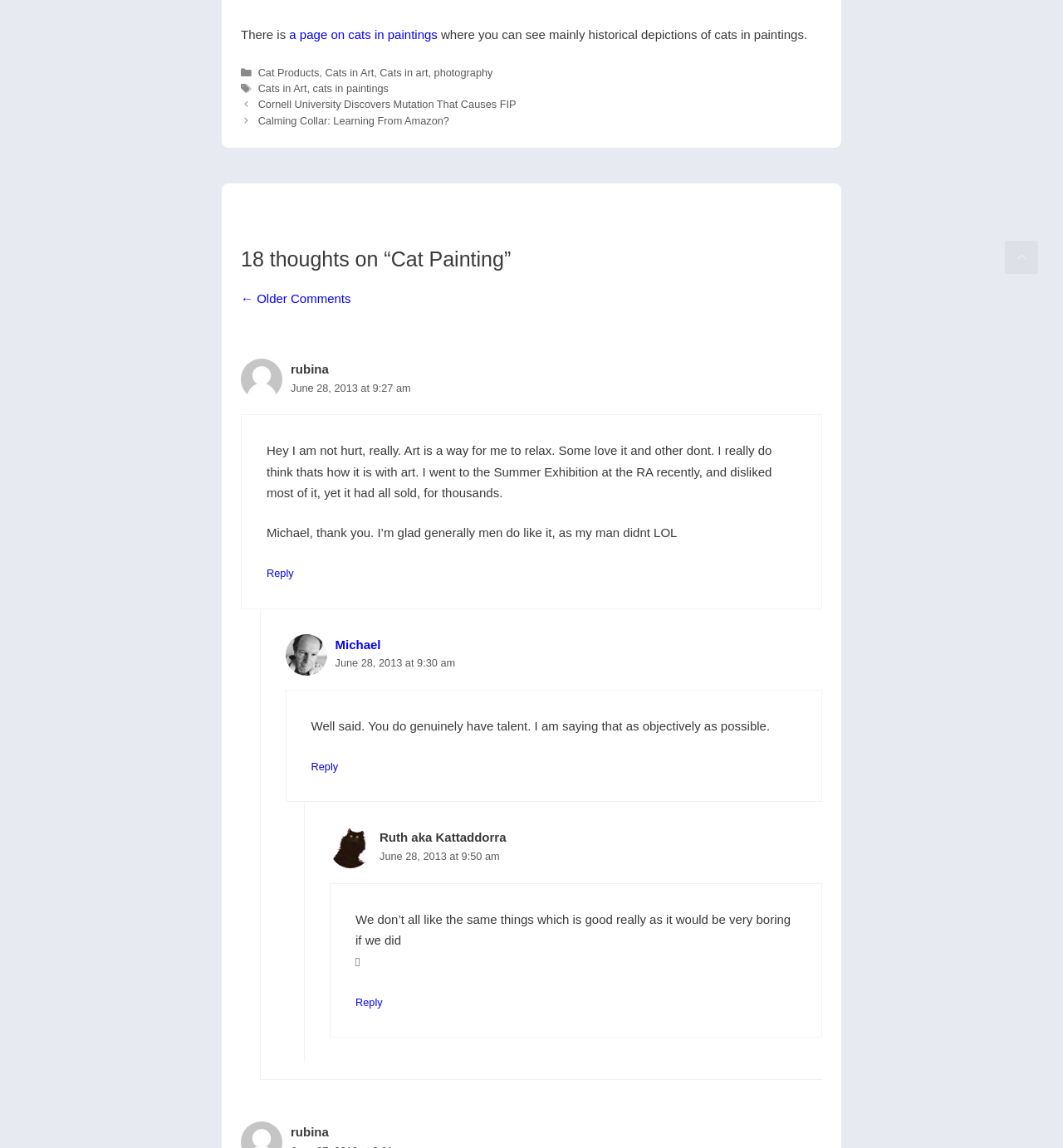Give a one-word or phrase response to the following question: What is the topic of the webpage?

Cats in paintings